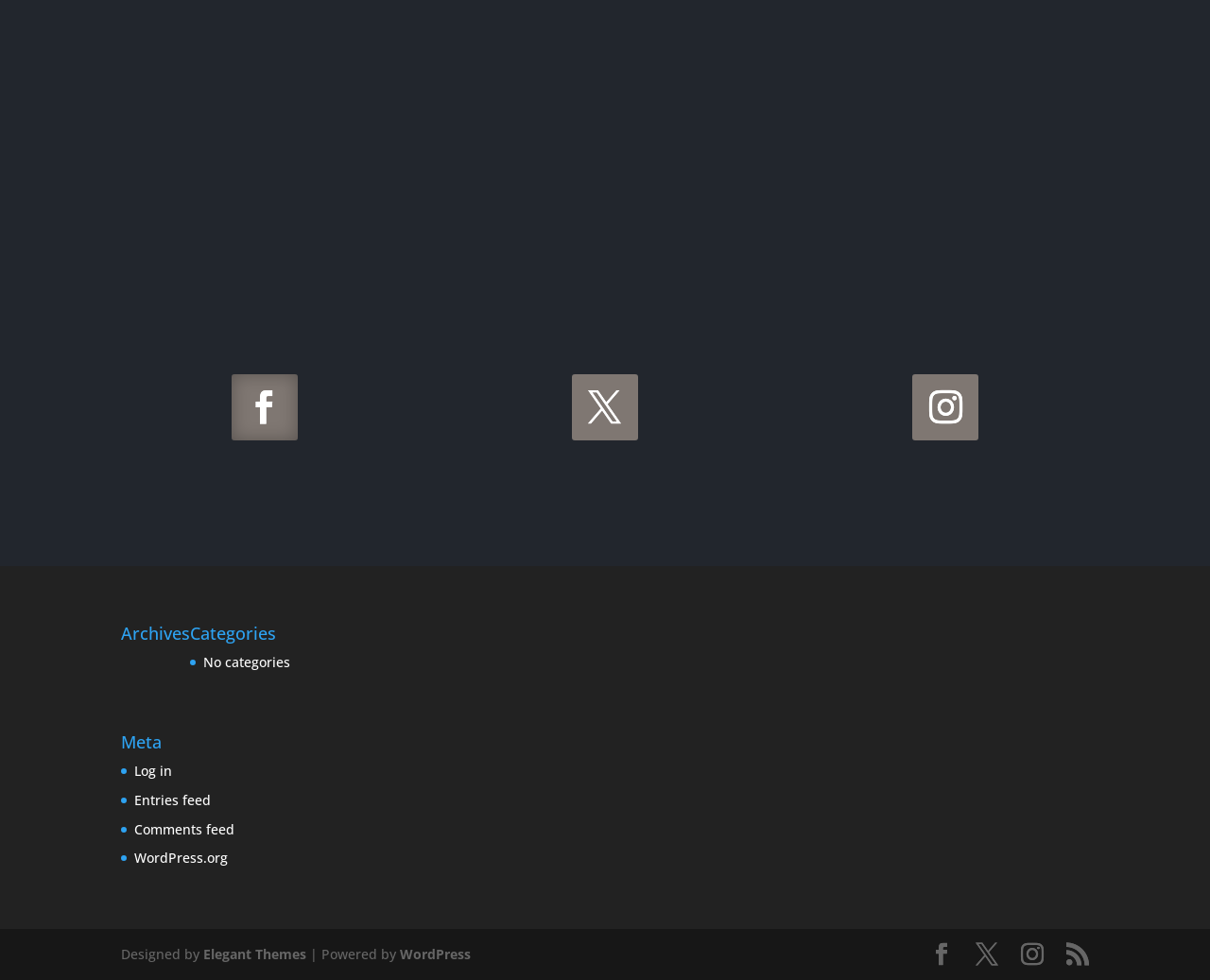Please find the bounding box for the following UI element description. Provide the coordinates in (top-left x, top-left y, bottom-right x, bottom-right y) format, with values between 0 and 1: Entries feed

[0.111, 0.807, 0.174, 0.825]